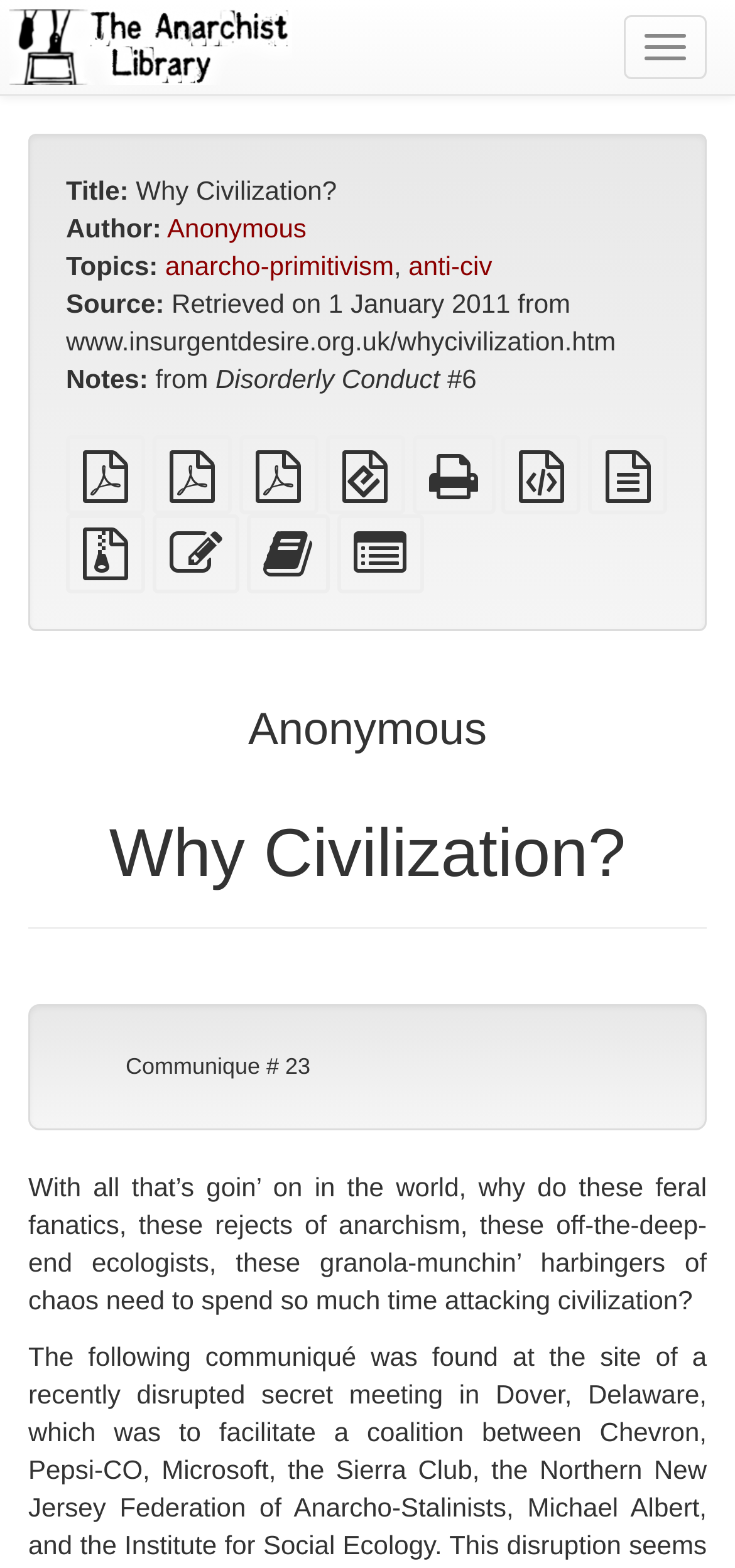Please determine the bounding box coordinates of the clickable area required to carry out the following instruction: "Download plain PDF". The coordinates must be four float numbers between 0 and 1, represented as [left, top, right, bottom].

[0.09, 0.3, 0.197, 0.319]